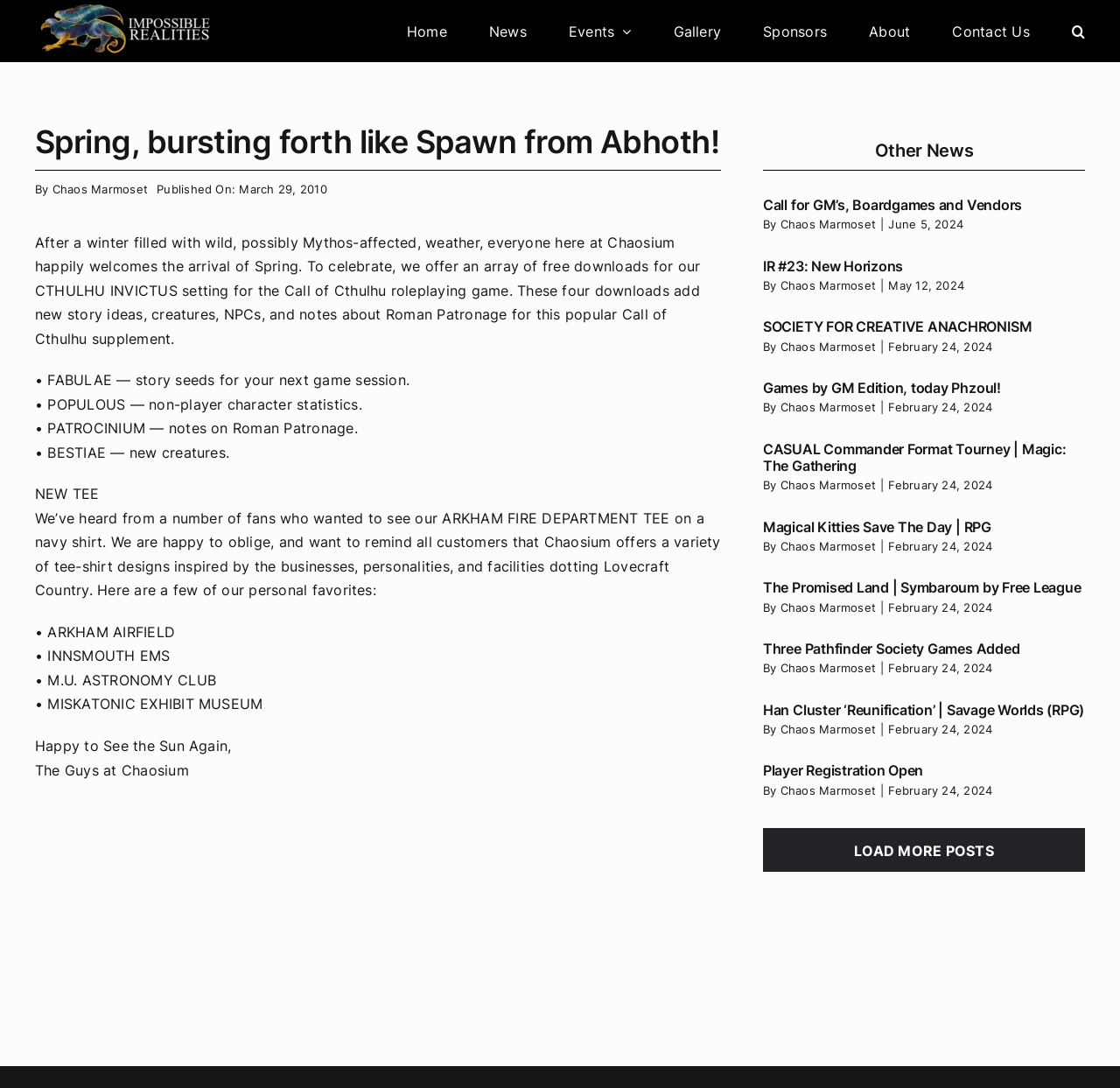Give a one-word or short phrase answer to the question: 
What is the name of the website?

Impossible Realities